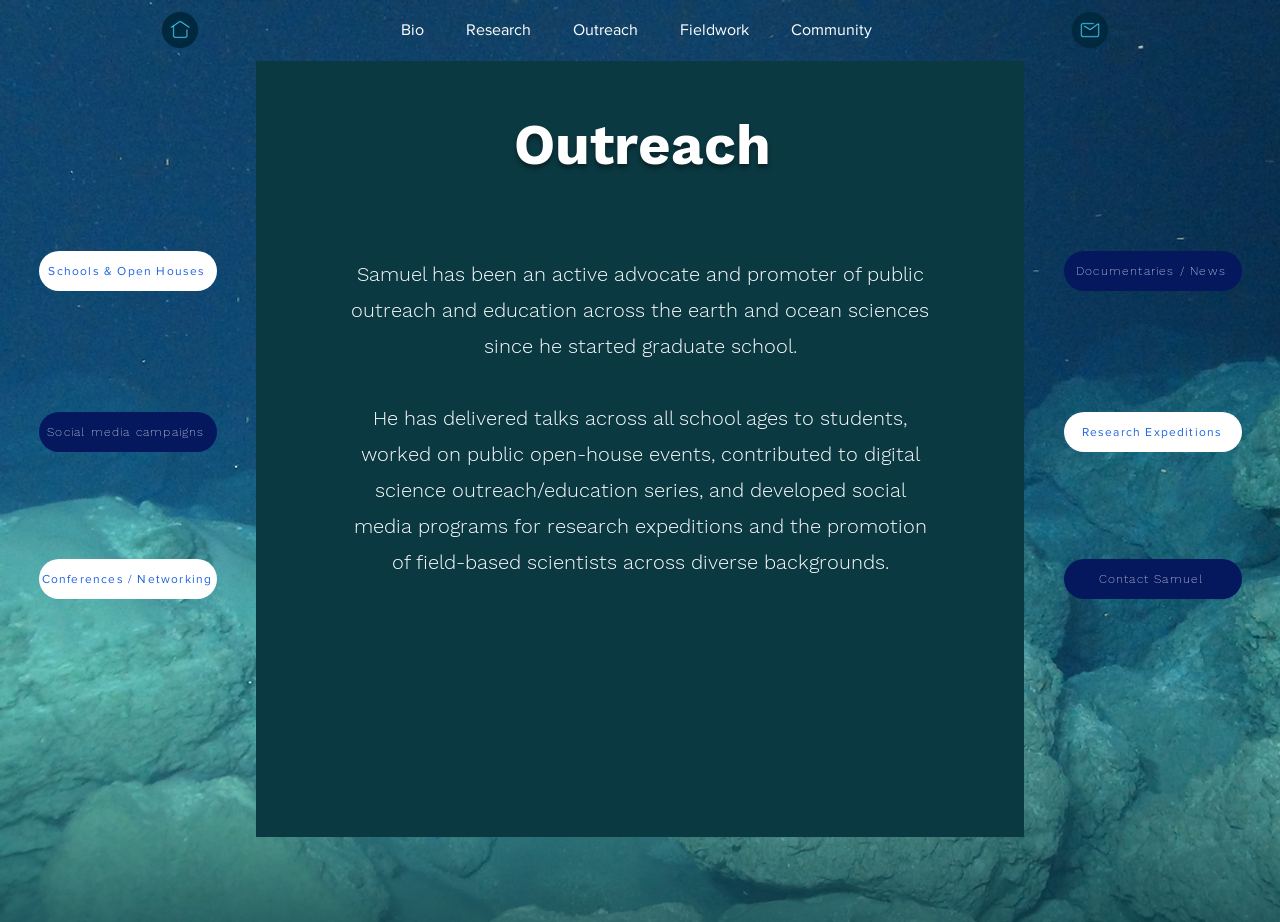Find the bounding box coordinates for the area you need to click to carry out the instruction: "Search for something". The coordinates should be four float numbers between 0 and 1, indicated as [left, top, right, bottom].

None